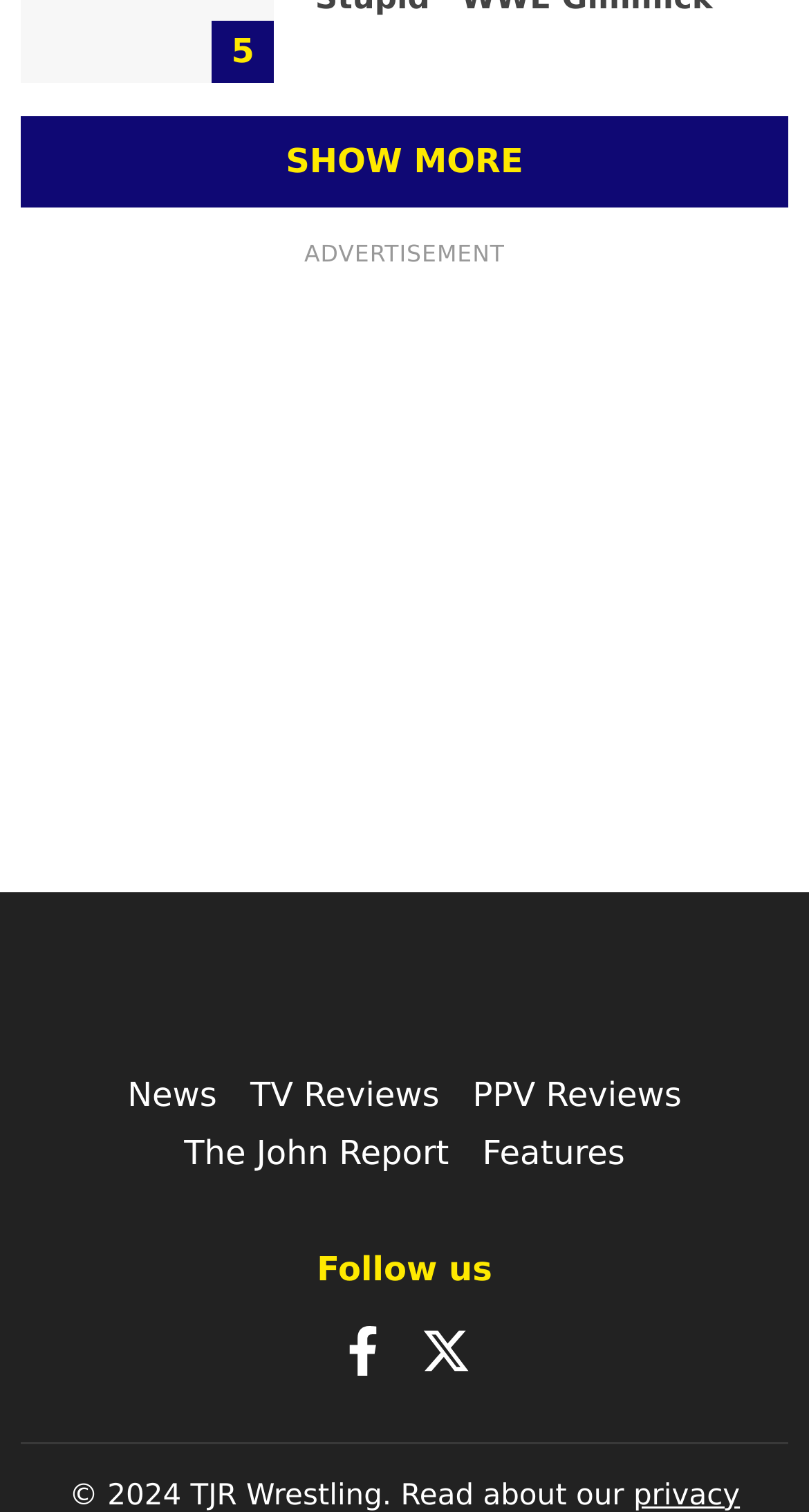What is the purpose of the 'SHOW MORE' button?
Examine the image and provide an in-depth answer to the question.

The 'SHOW MORE' button is located at the top of the webpage and is associated with the 'trending-stories-list' element, suggesting that it is used to display more trending stories or news articles.